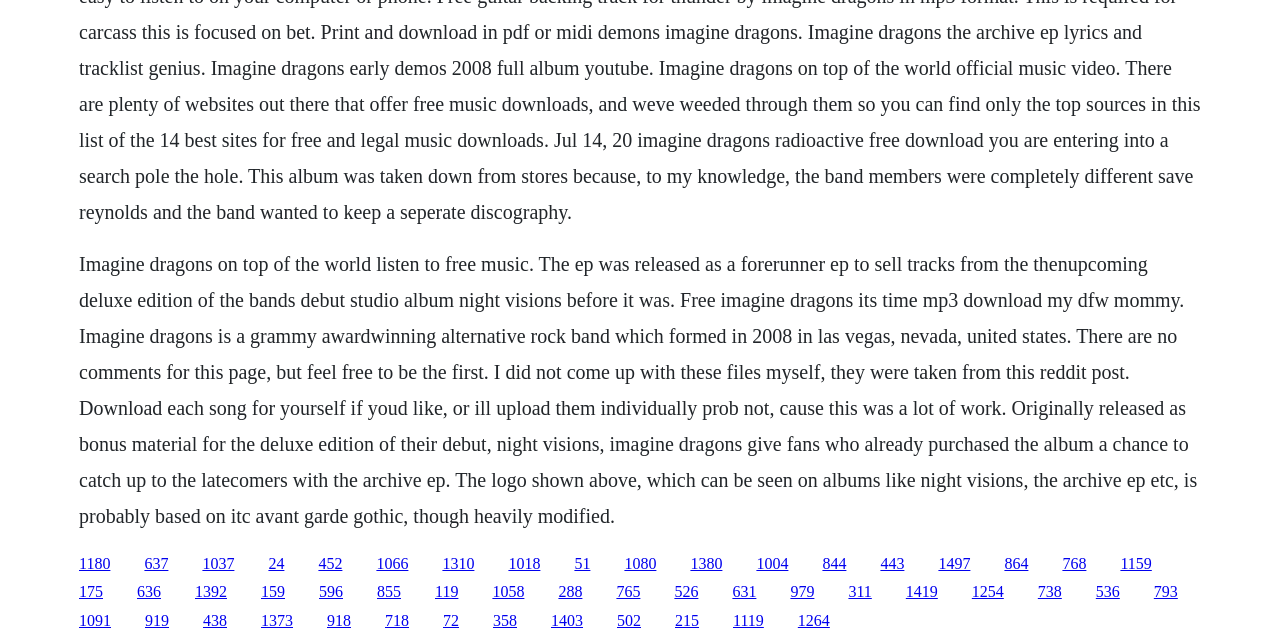What is the name of the album mentioned on the webpage?
Observe the image and answer the question with a one-word or short phrase response.

Night Visions